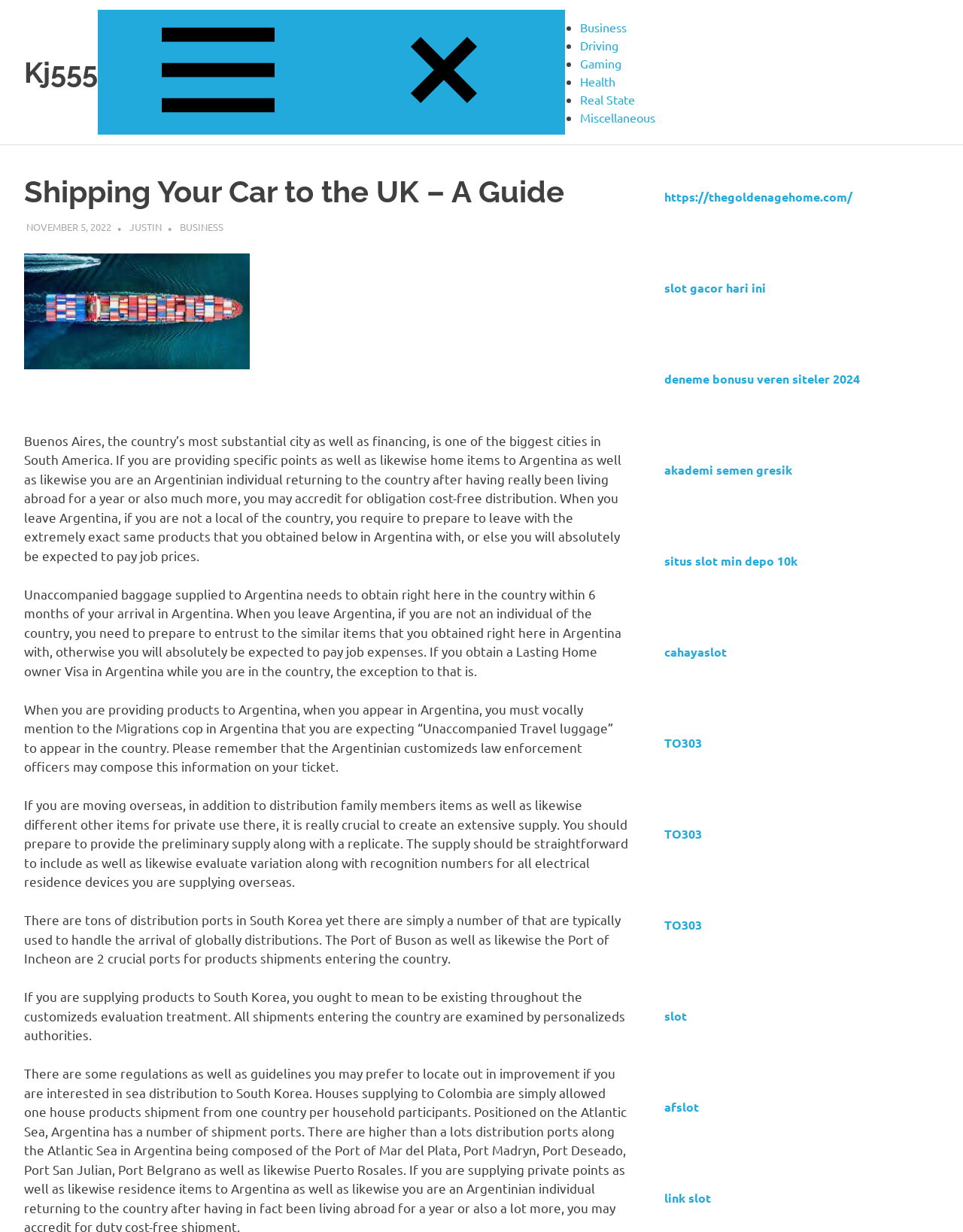Identify the bounding box coordinates of the element that should be clicked to fulfill this task: "Read the recent post on Neuropsychology and Migraines". The coordinates should be provided as four float numbers between 0 and 1, i.e., [left, top, right, bottom].

None